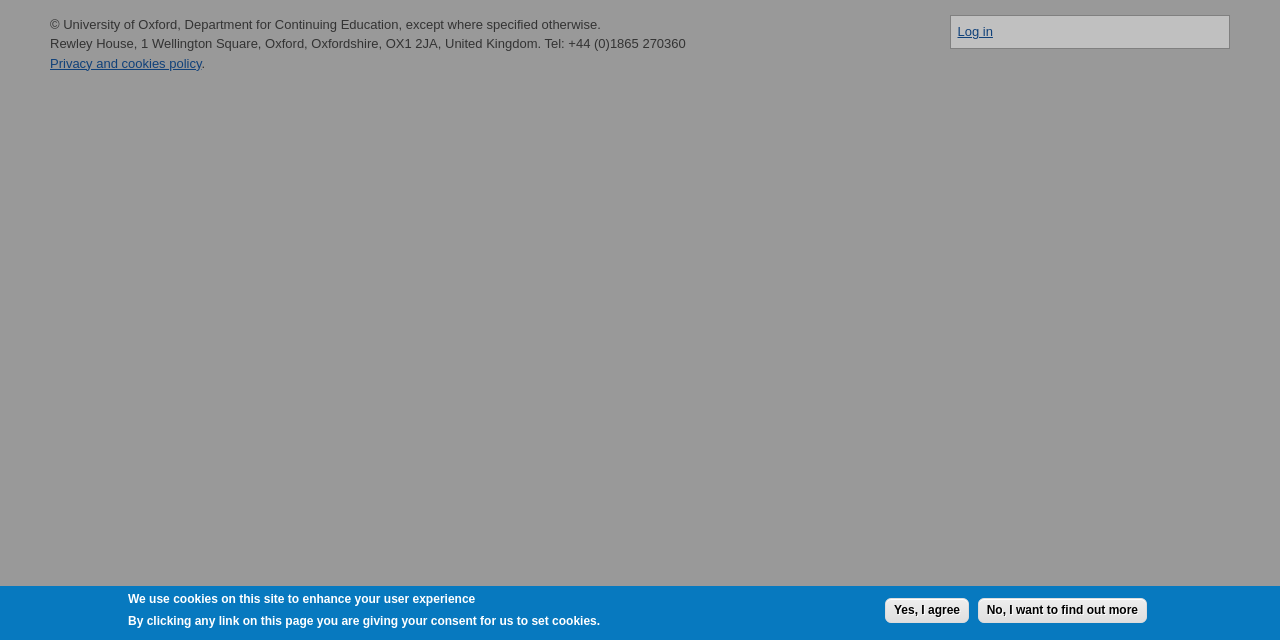Determine the bounding box for the UI element described here: "Yes, I agree".

[0.691, 0.935, 0.757, 0.973]